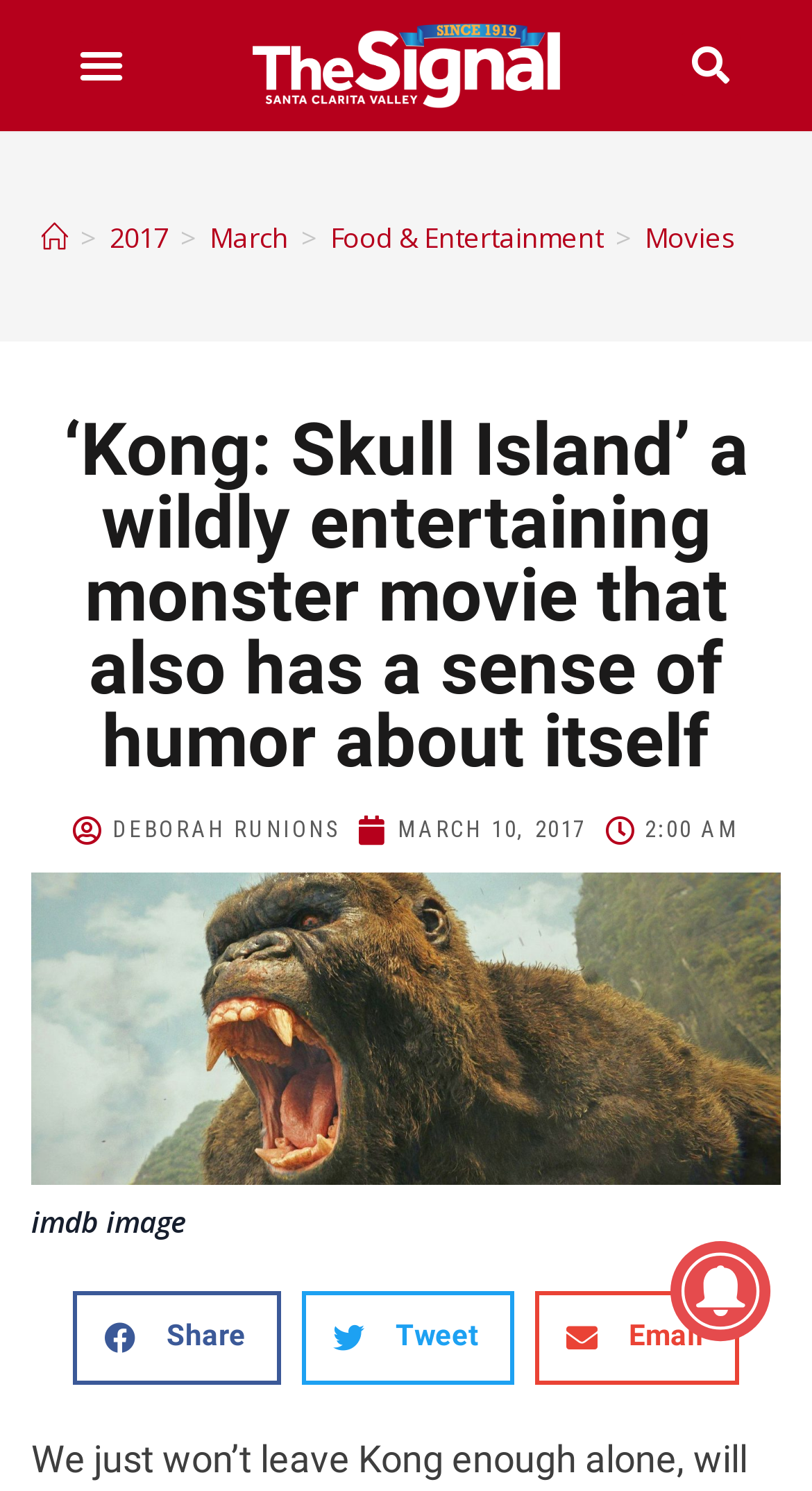From the webpage screenshot, predict the bounding box of the UI element that matches this description: "Food & Entertainment".

[0.406, 0.146, 0.742, 0.171]